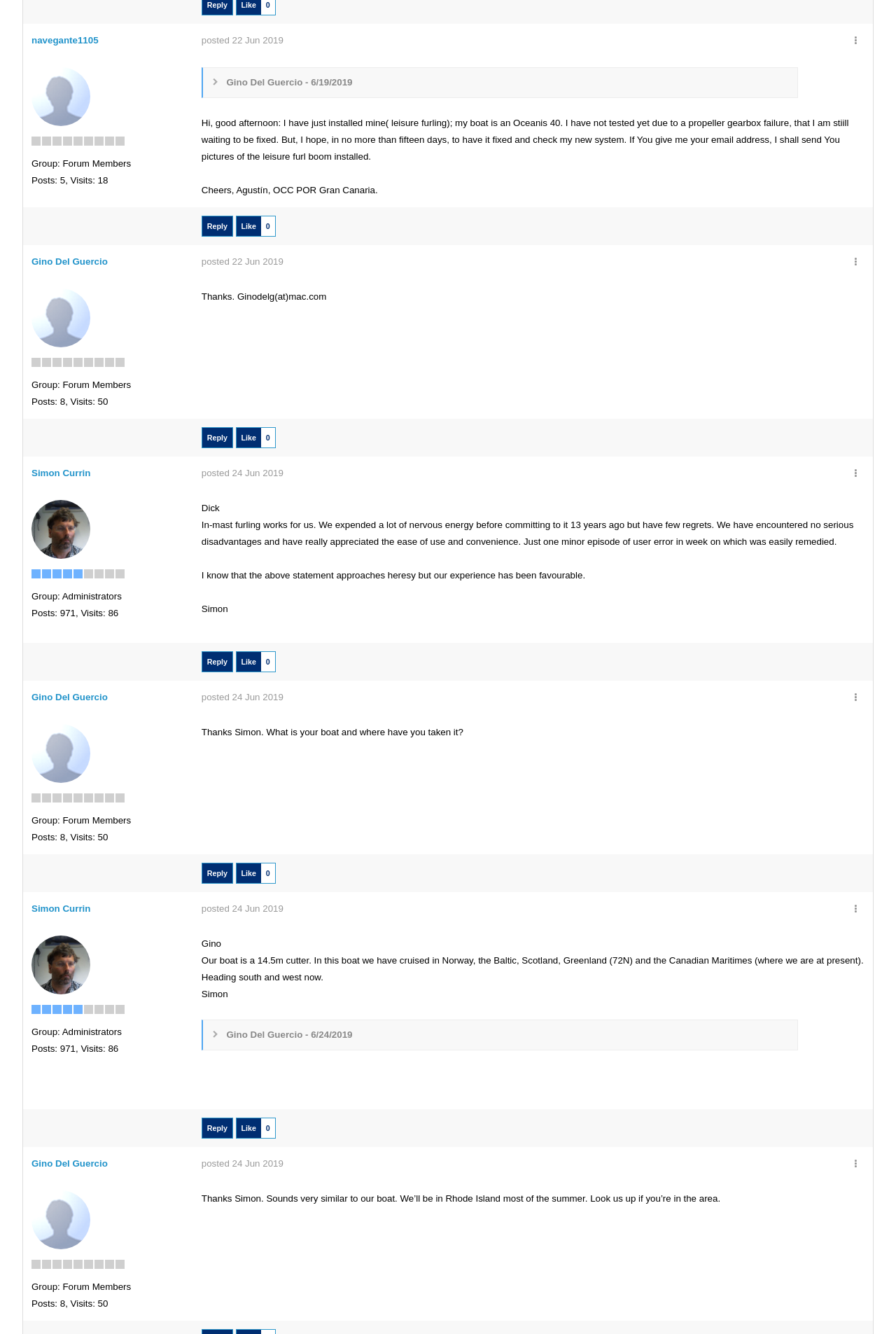Provide the bounding box coordinates of the area you need to click to execute the following instruction: "View user's posts and visits".

[0.035, 0.119, 0.146, 0.127]